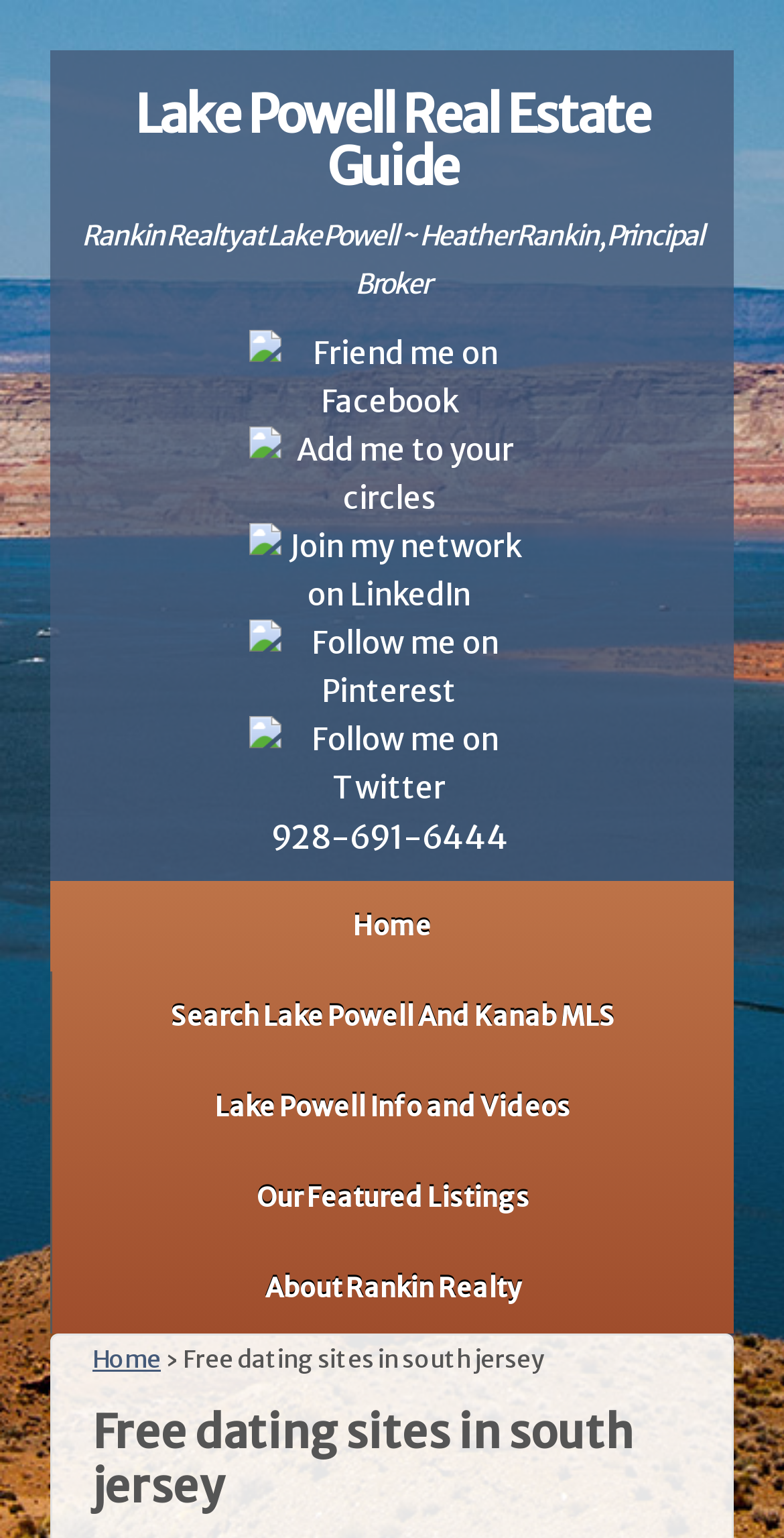Summarize the webpage with a detailed and informative caption.

This webpage appears to be a real estate website, specifically focused on Lake Powell and Kanab MLS. At the top of the page, there is a link to "Lake Powell Real Estate Guide" and a static text element displaying "Rankin Realty at Lake Powell ~ Heather Rankin, Principal Broker". 

On the left side of the page, there are several social media links, including "Friend me on Facebook", "Add me to your circles", "Join my network on LinkedIn", "Follow me on Pinterest", and "Follow me on Twitter", each accompanied by an image. Below these links, there is a static text element displaying a phone number, "928-691-6444".

On the right side of the page, there is a navigation menu with links to various sections of the website, including "Home", "Search Lake Powell And Kanab MLS", "Lake Powell Info and Videos", "Our Featured Listings", and "About Rankin Realty". 

At the bottom of the page, there is a repeated link to "Home" and a static text element displaying a right arrow symbol "›". Next to it, there is a static text element and a heading element, both displaying the text "Free dating sites in south jersey", which seems out of place on a real estate website. The meta description mentions "Free dating sites in south jersey" and "best free dating", but it's unclear how this relates to the rest of the webpage's content.